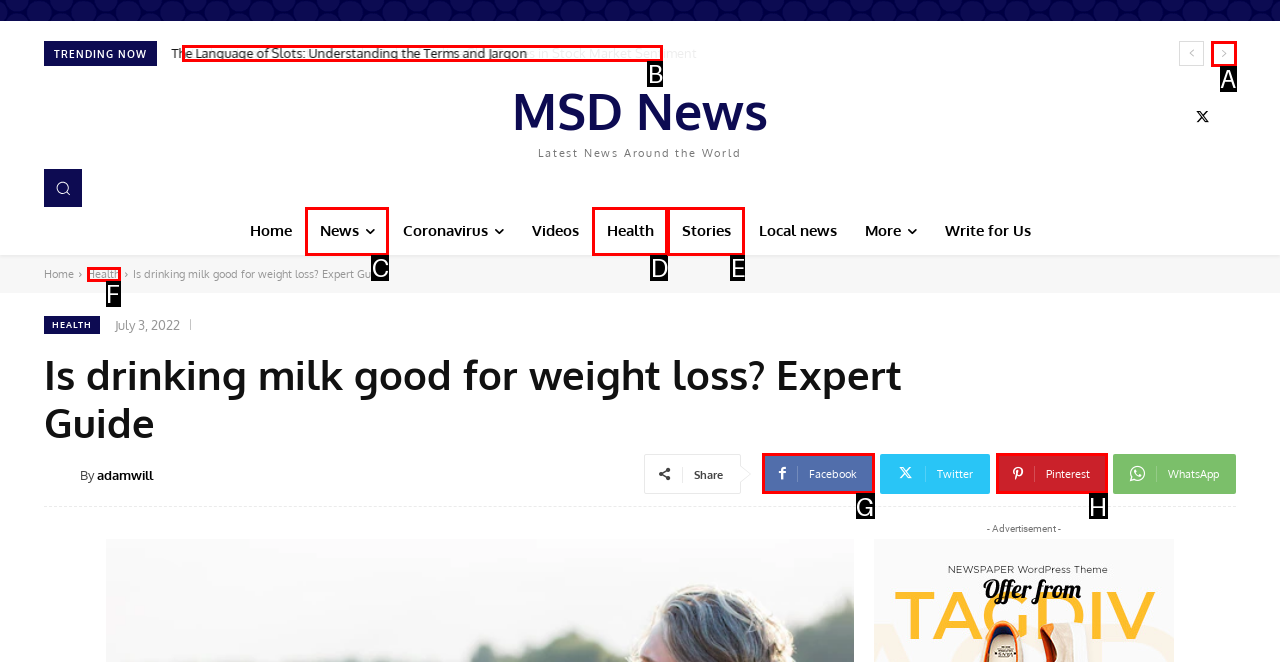Choose the option that matches the following description: Health
Answer with the letter of the correct option.

D